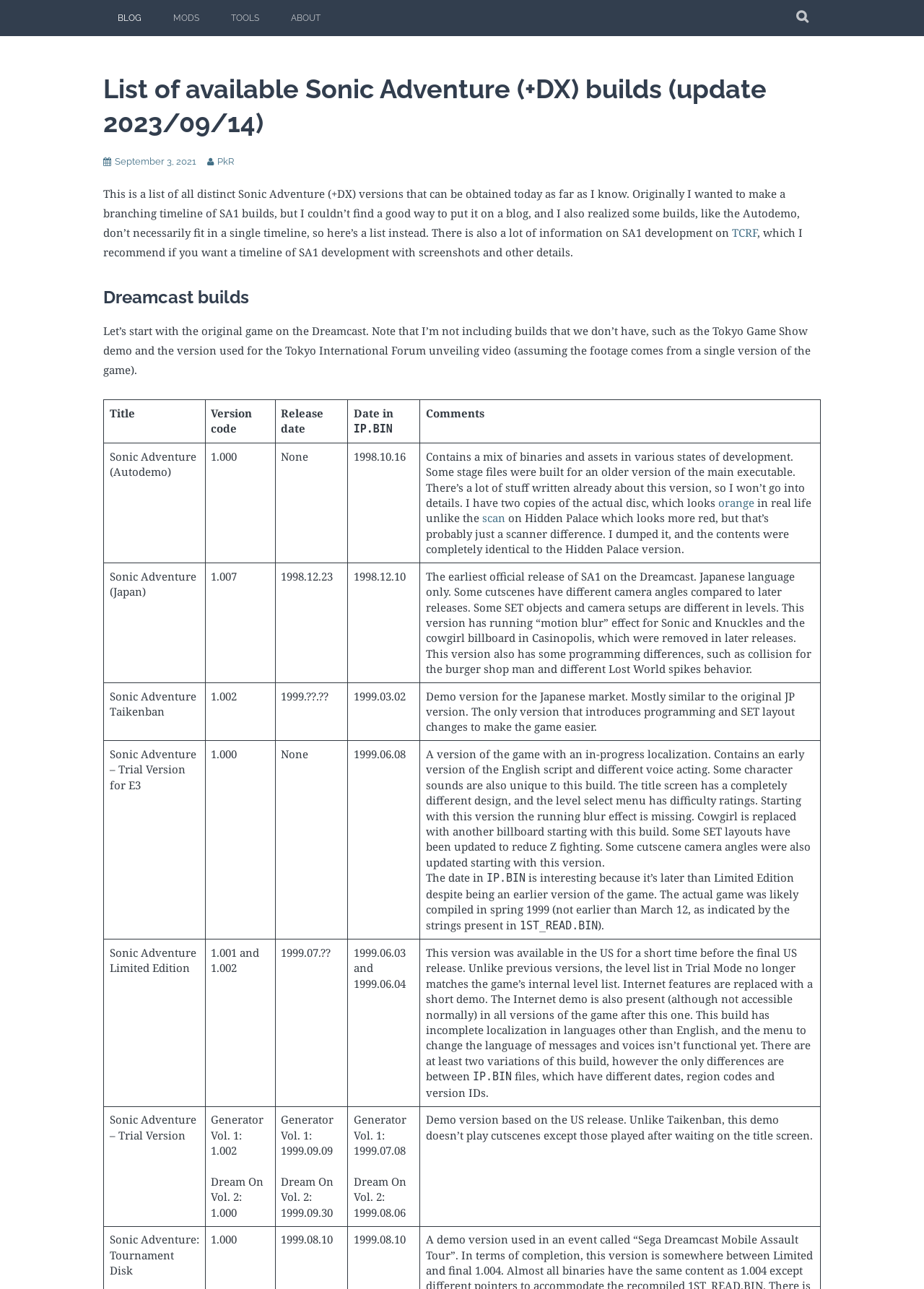How many variations of the Limited Edition build are there?
Please answer the question as detailed as possible.

According to the webpage, there are at least two variations of the Limited Edition build, which differ only in their IP.BIN files, with different dates, region codes, and version IDs.